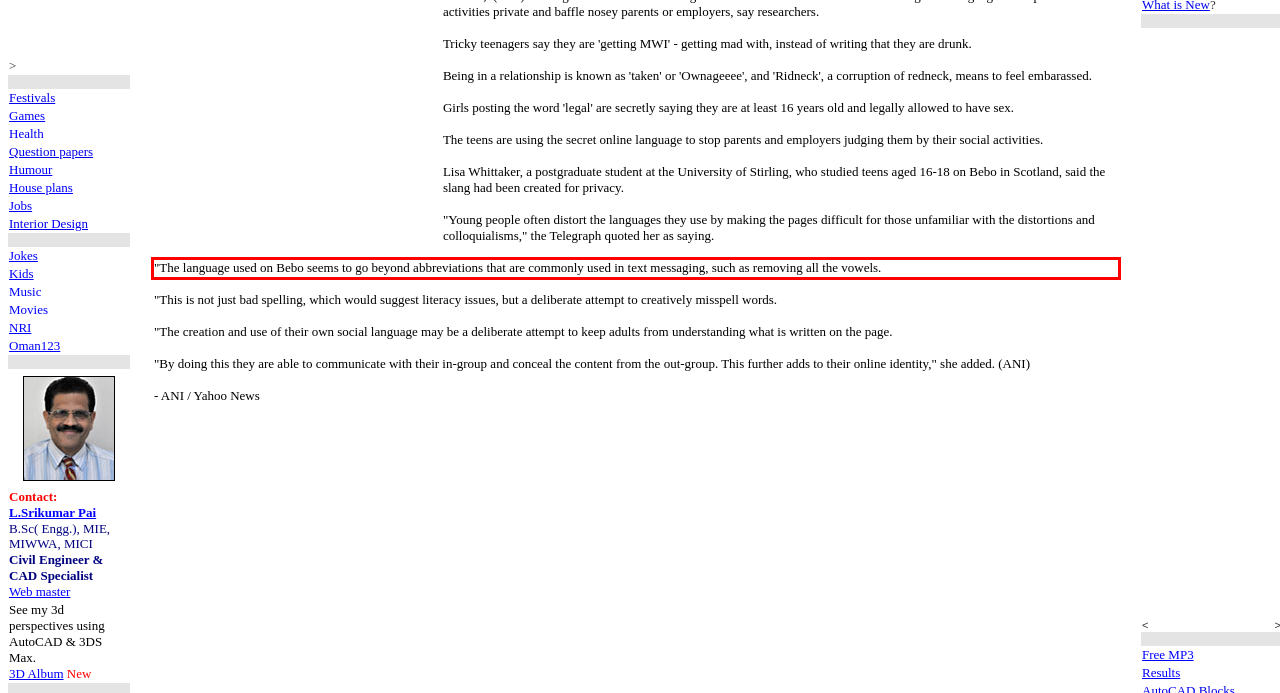Review the screenshot of the webpage and recognize the text inside the red rectangle bounding box. Provide the extracted text content.

"The language used on Bebo seems to go beyond abbreviations that are commonly used in text messaging, such as removing all the vowels.